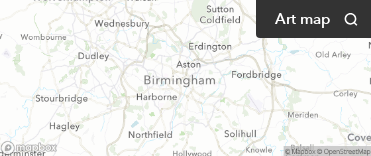Detail everything you observe in the image.

The image depicts a detailed map of Birmingham, England, prominently featuring various local landmarks and regions. Central to the map is the city of Birmingham itself, highlighted for easy identification. Surrounding areas such as Aston, Erdington, and Fordbridge can also be seen, providing a broader geographical context. This map serves as a visual representation for attendees of an event held at the RBSA Gallery, guiding them to explore the cultural offerings and current events in the city. The top-right section includes a search bar labeled "Art map," allowing users to navigate and access more specific information.